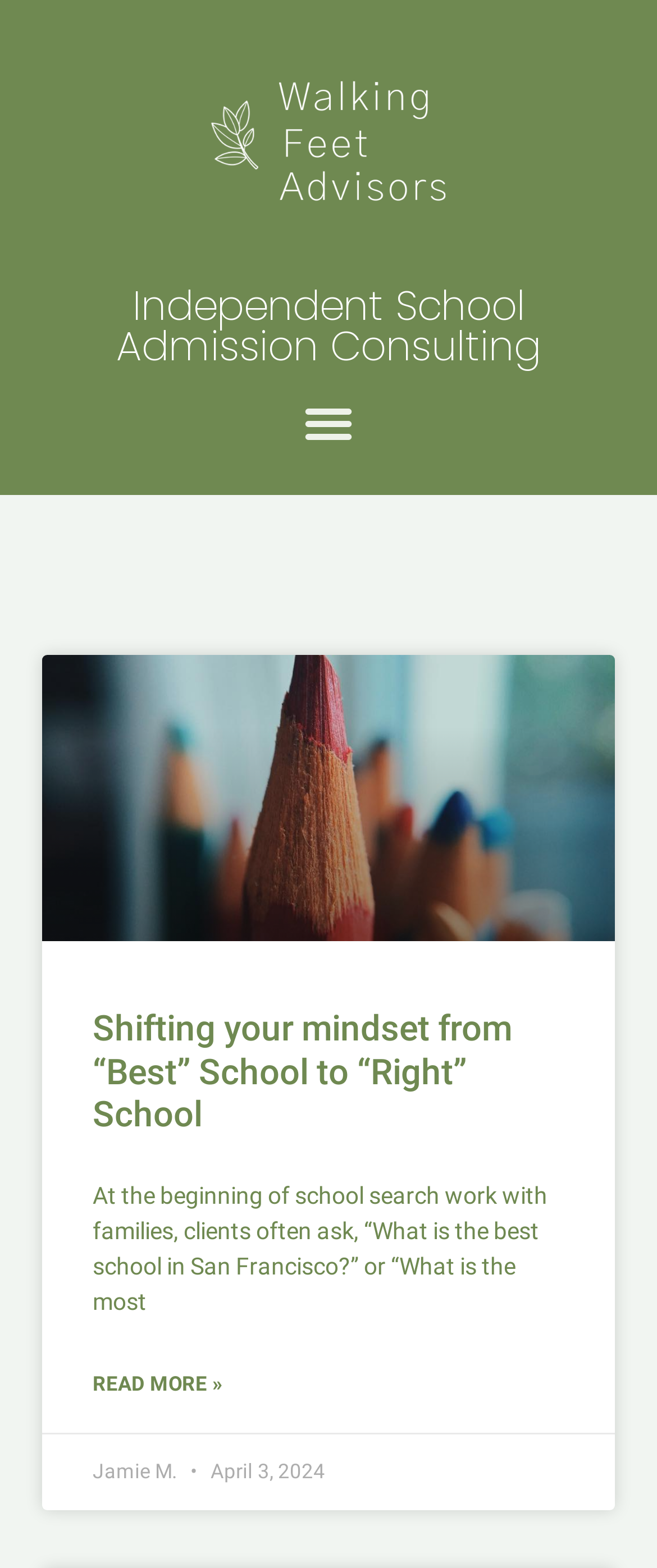What is the date of the latest article?
Based on the screenshot, give a detailed explanation to answer the question.

I found the date of the latest article by looking at the StaticText element with the text 'April 3, 2024' located at [0.313, 0.931, 0.495, 0.946], which is likely to be the article's date since it's located near the author's name and article title.